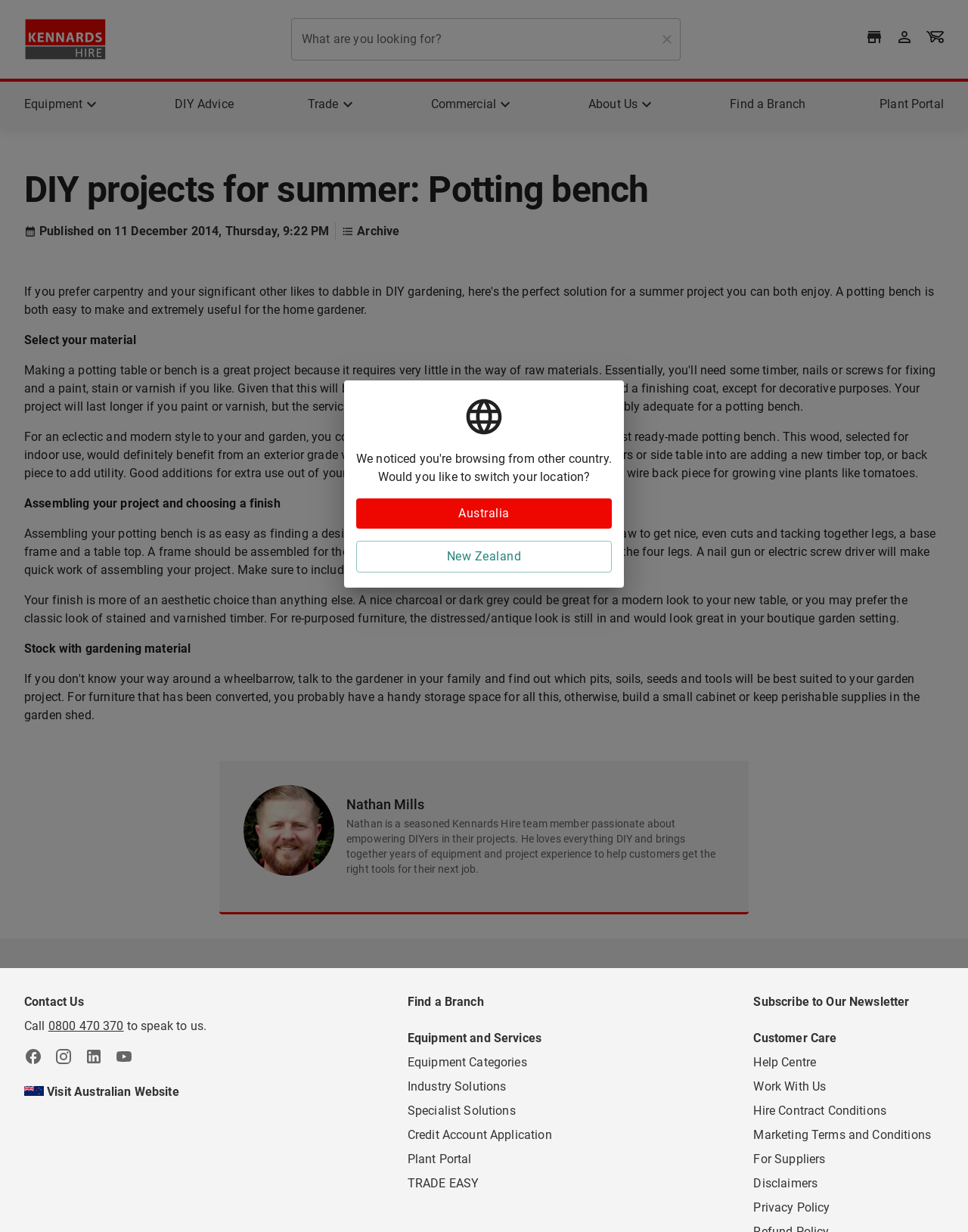Determine which piece of text is the heading of the webpage and provide it.

DIY projects for summer: Potting bench